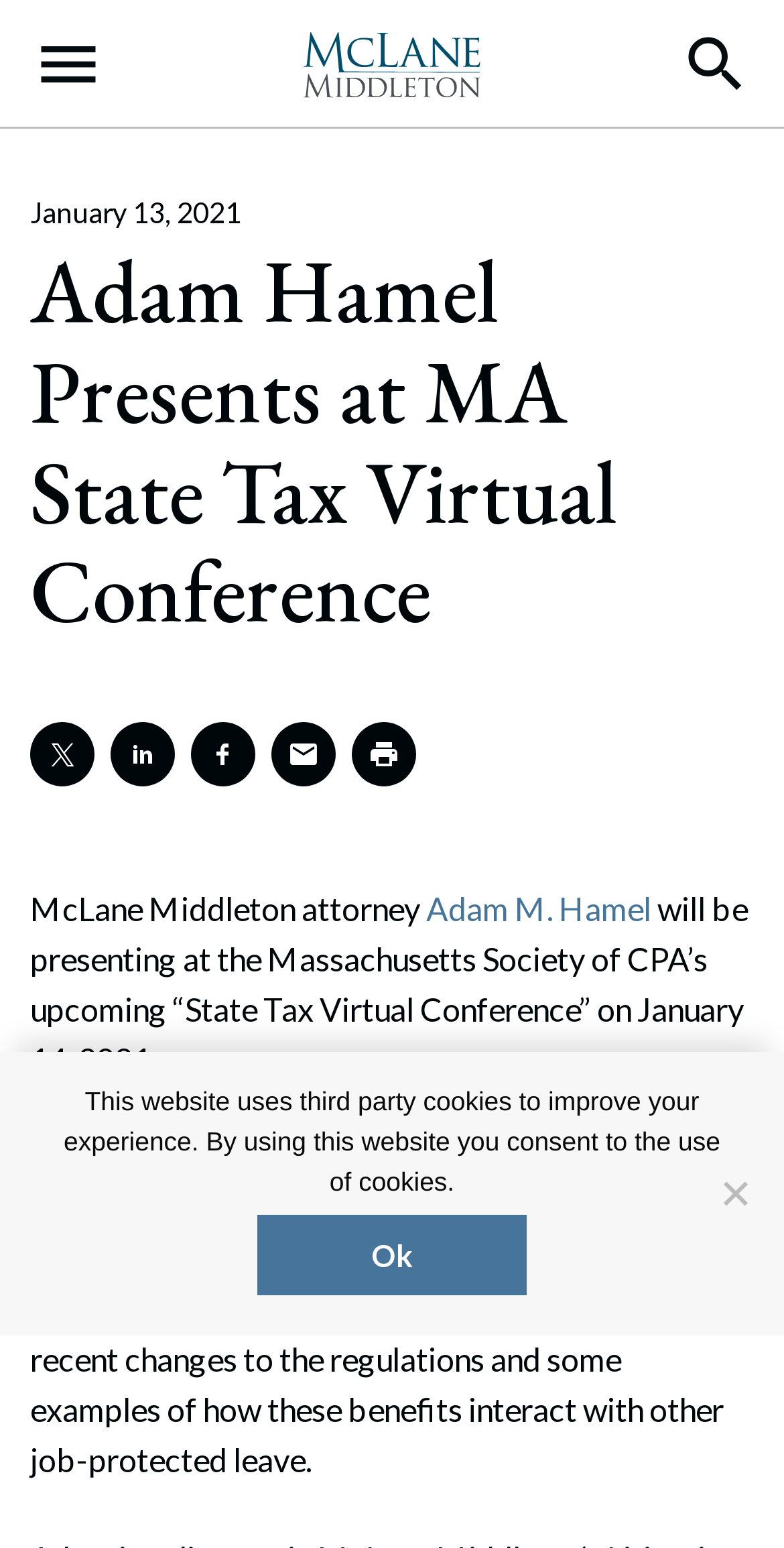Based on the element description: "Search", identify the UI element and provide its bounding box coordinates. Use four float numbers between 0 and 1, [left, top, right, bottom].

[0.828, 0.43, 0.962, 0.516]